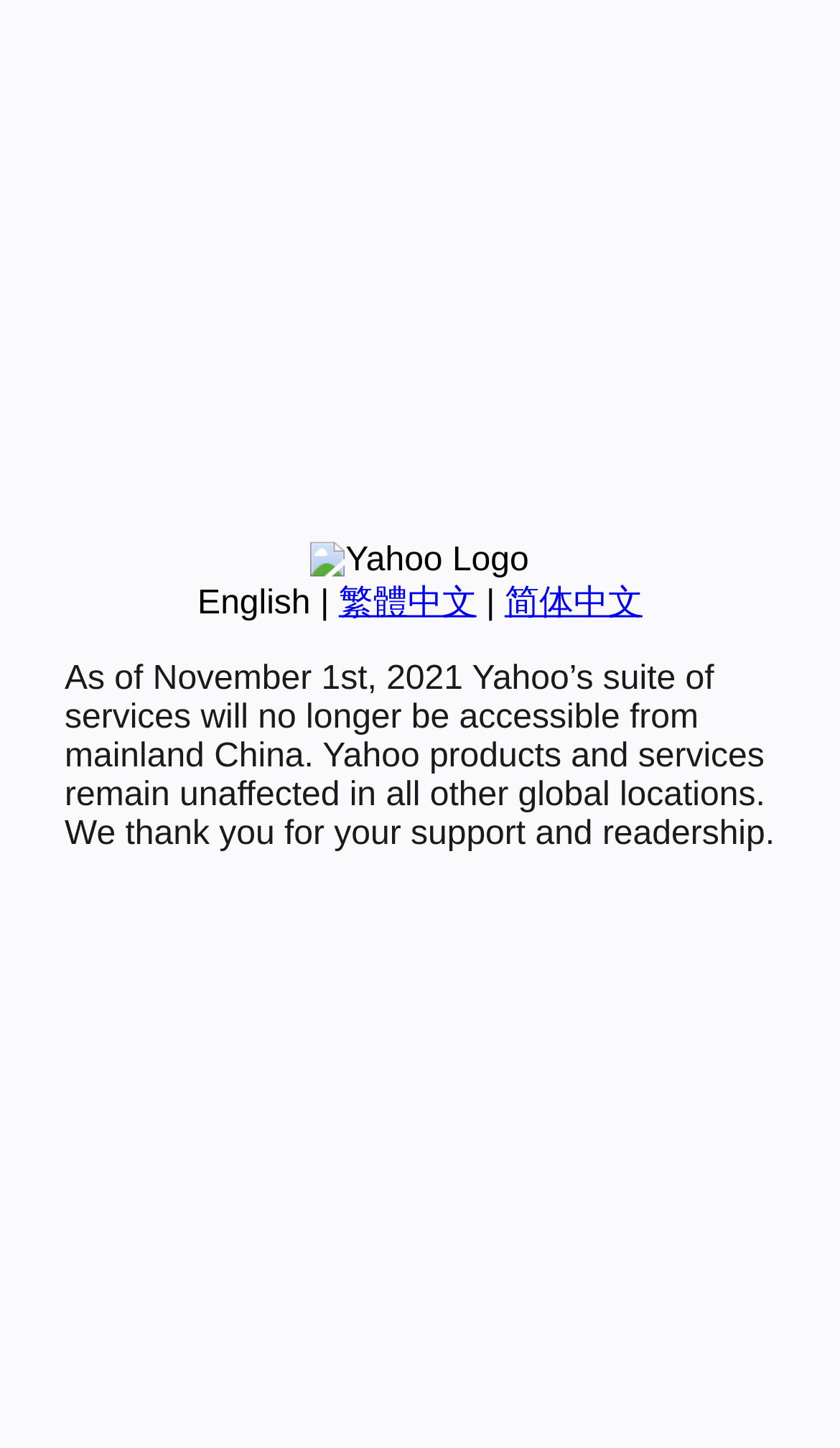Locate the bounding box coordinates of the UI element described by: "English". Provide the coordinates as four float numbers between 0 and 1, formatted as [left, top, right, bottom].

[0.235, 0.404, 0.37, 0.429]